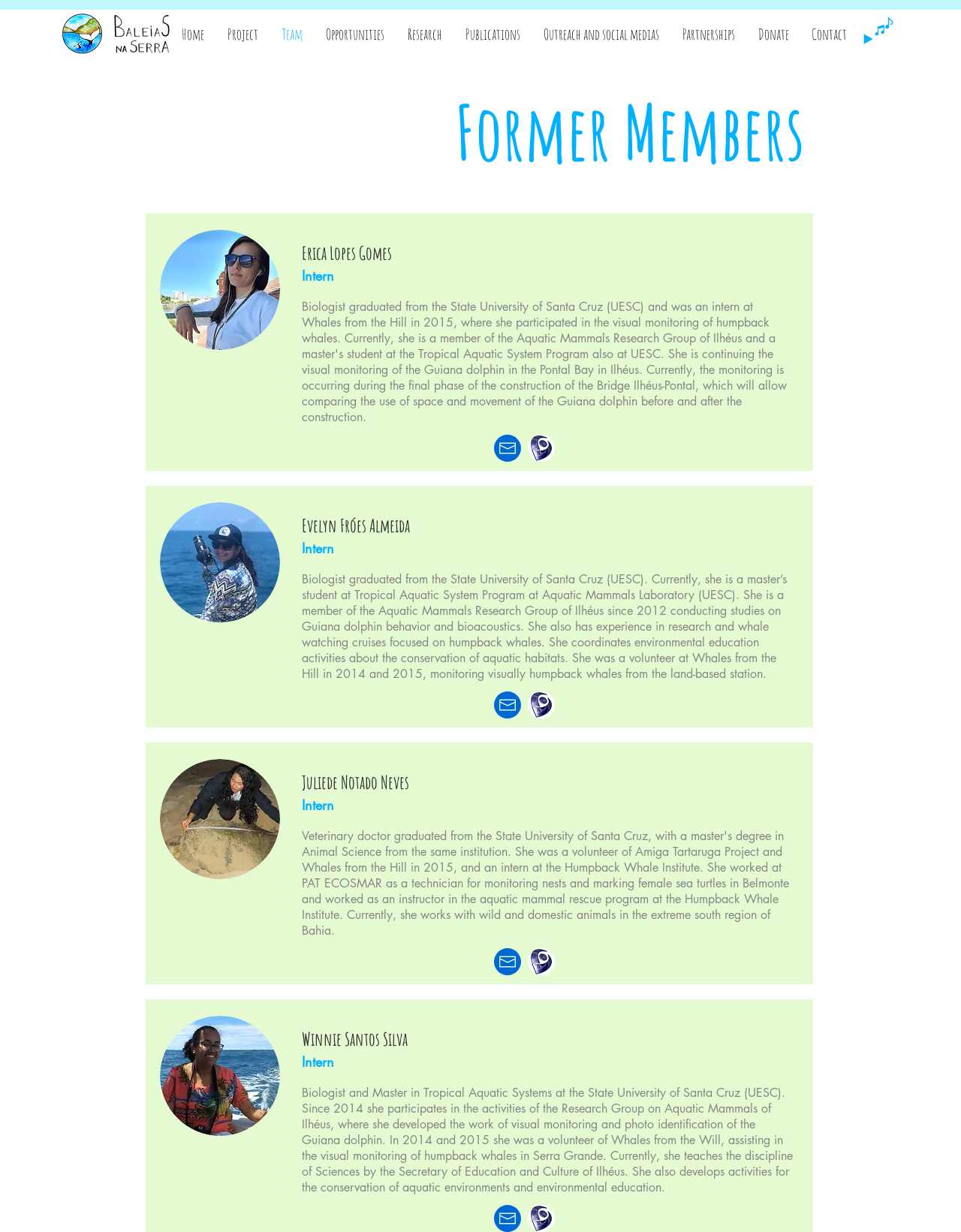Determine the bounding box coordinates of the clickable region to carry out the instruction: "Play the audio".

[0.888, 0.02, 0.919, 0.044]